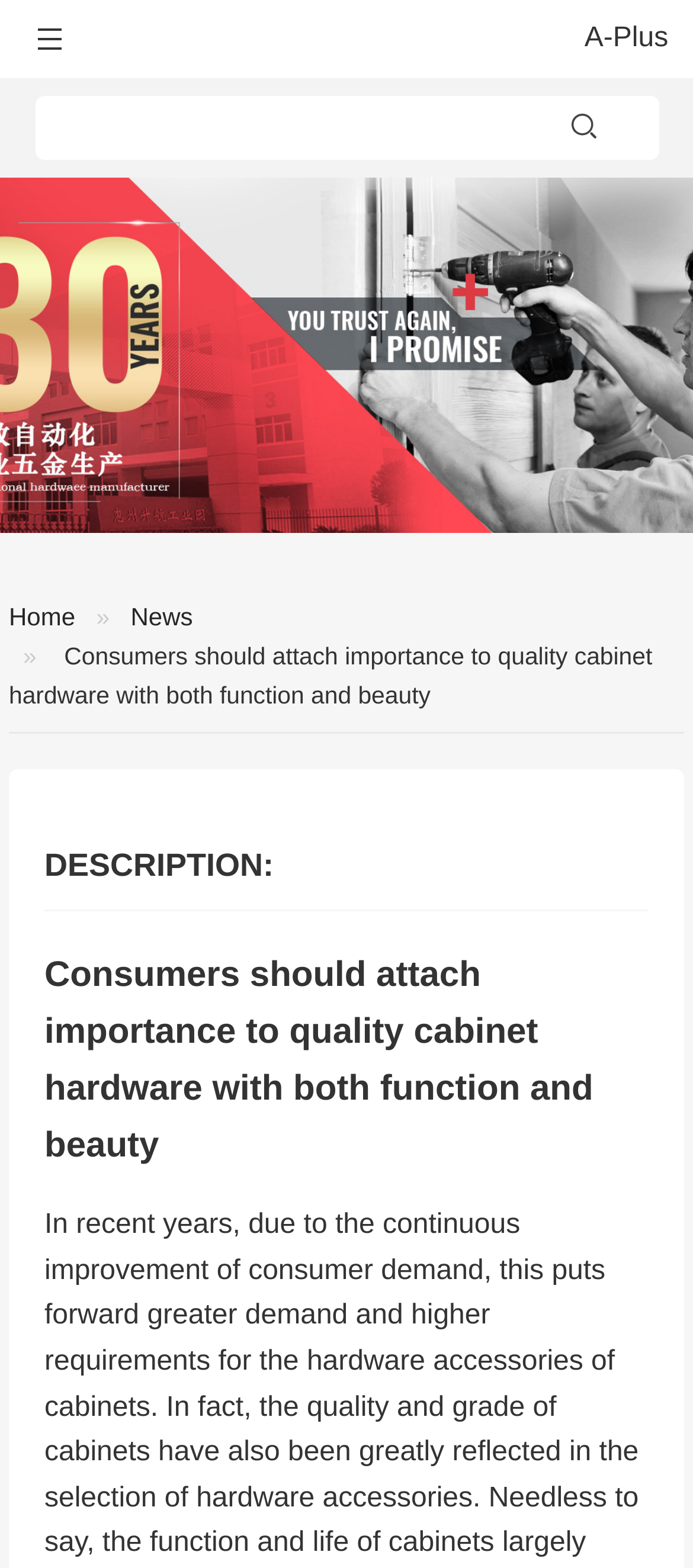Answer in one word or a short phrase: 
What is the main topic of the webpage?

Cabinet hardware